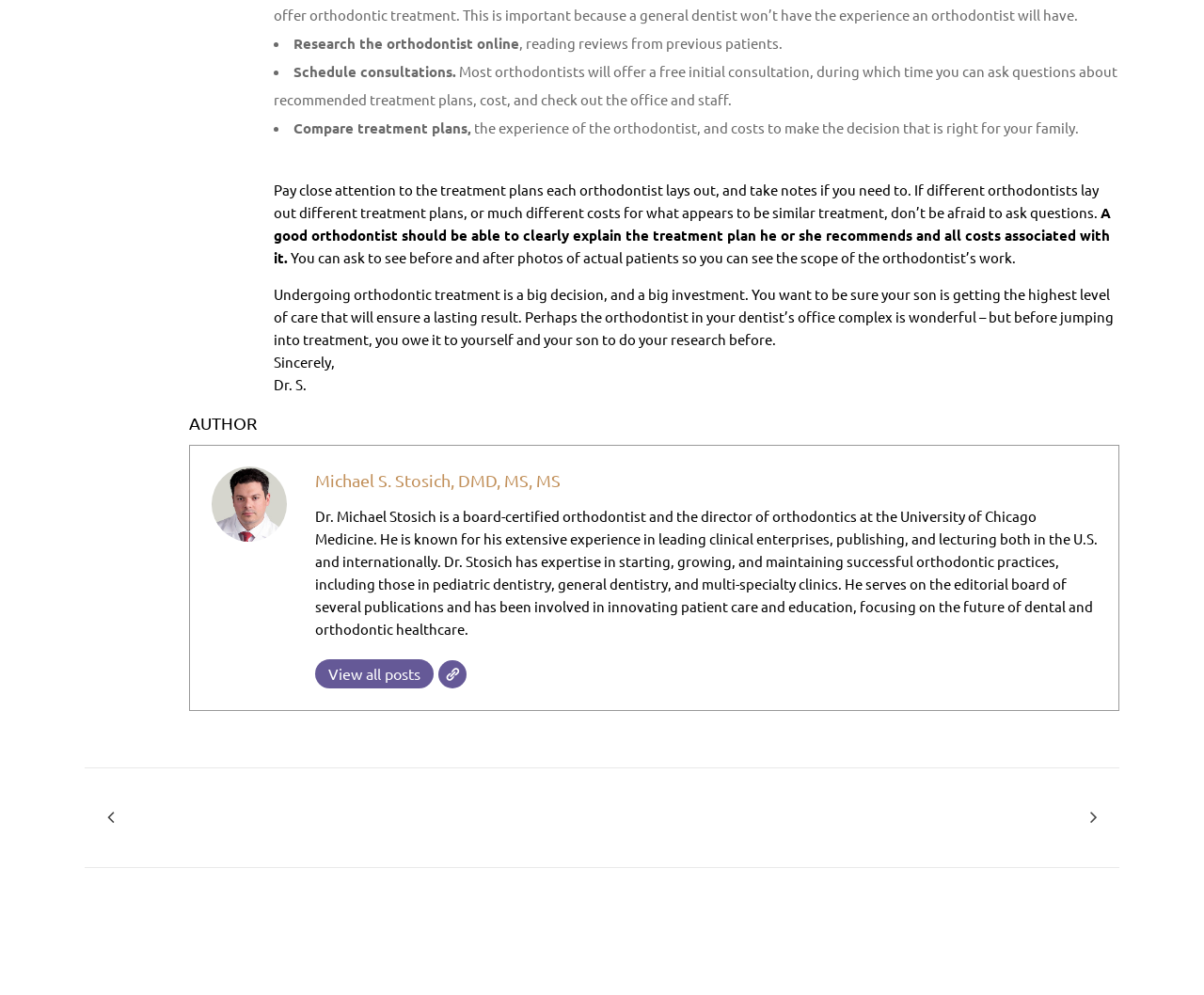Please determine the bounding box coordinates for the UI element described as: "View all posts".

[0.261, 0.663, 0.36, 0.692]